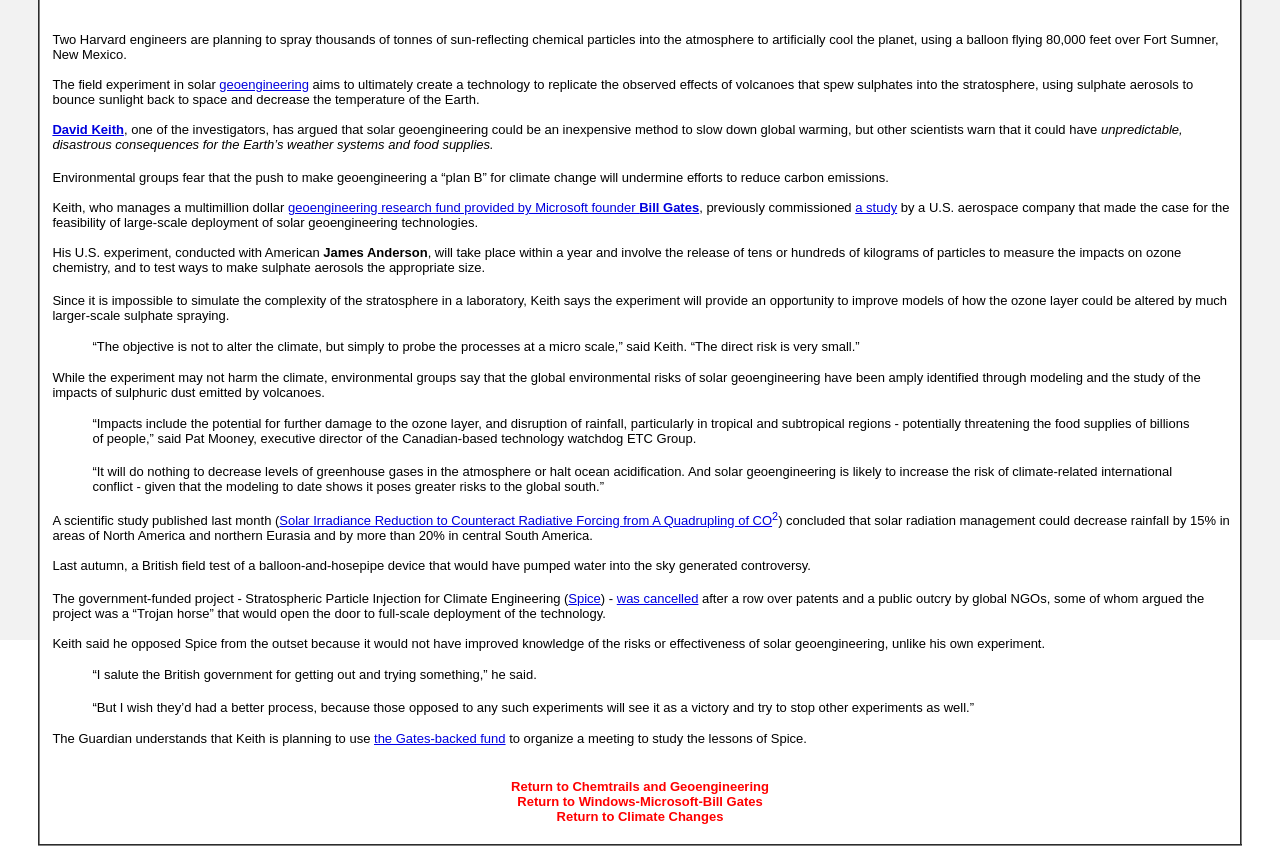Please find the bounding box for the following UI element description. Provide the coordinates in (top-left x, top-left y, bottom-right x, bottom-right y) format, with values between 0 and 1: David Keith

[0.041, 0.141, 0.097, 0.159]